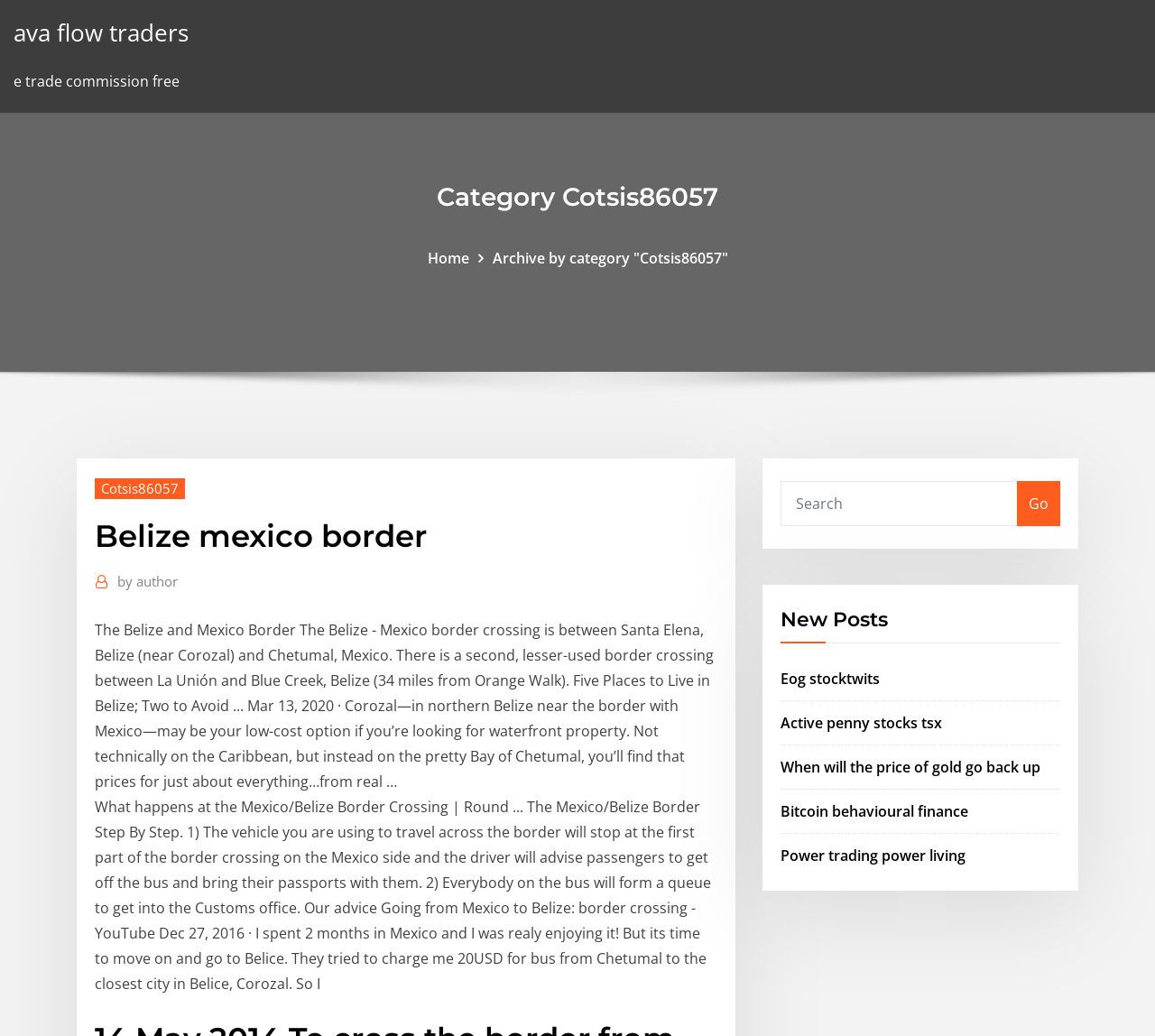Determine the bounding box coordinates for the clickable element to execute this instruction: "Search for something". Provide the coordinates as four float numbers between 0 and 1, i.e., [left, top, right, bottom].

[0.676, 0.464, 0.881, 0.508]